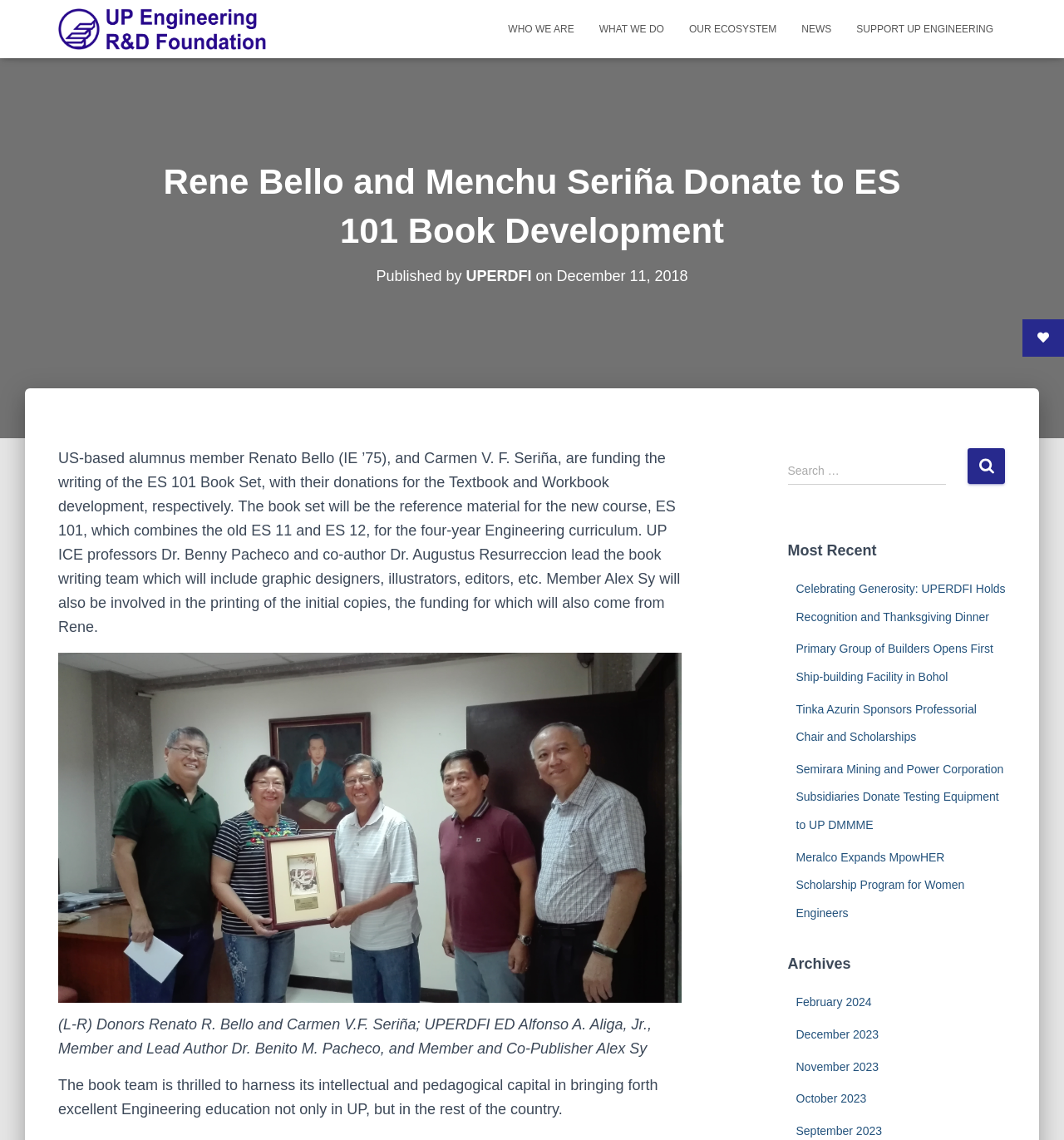How many links are there in the 'Most Recent' section?
Answer the question with a thorough and detailed explanation.

The answer can be found by counting the number of link elements under the heading element with the text 'Most Recent', which are 'Celebrating Generosity: UPERDFI Holds Recognition and Thanksgiving Dinner', 'Primary Group of Builders Opens First Ship-building Facility in Bohol', 'Tinka Azurin Sponsors Professorial Chair and Scholarships', 'Semirara Mining and Power Corporation Subsidiaries Donate Testing Equipment to UP DMMME', and 'Meralco Expands MpowHER Scholarship Program for Women Engineers'.